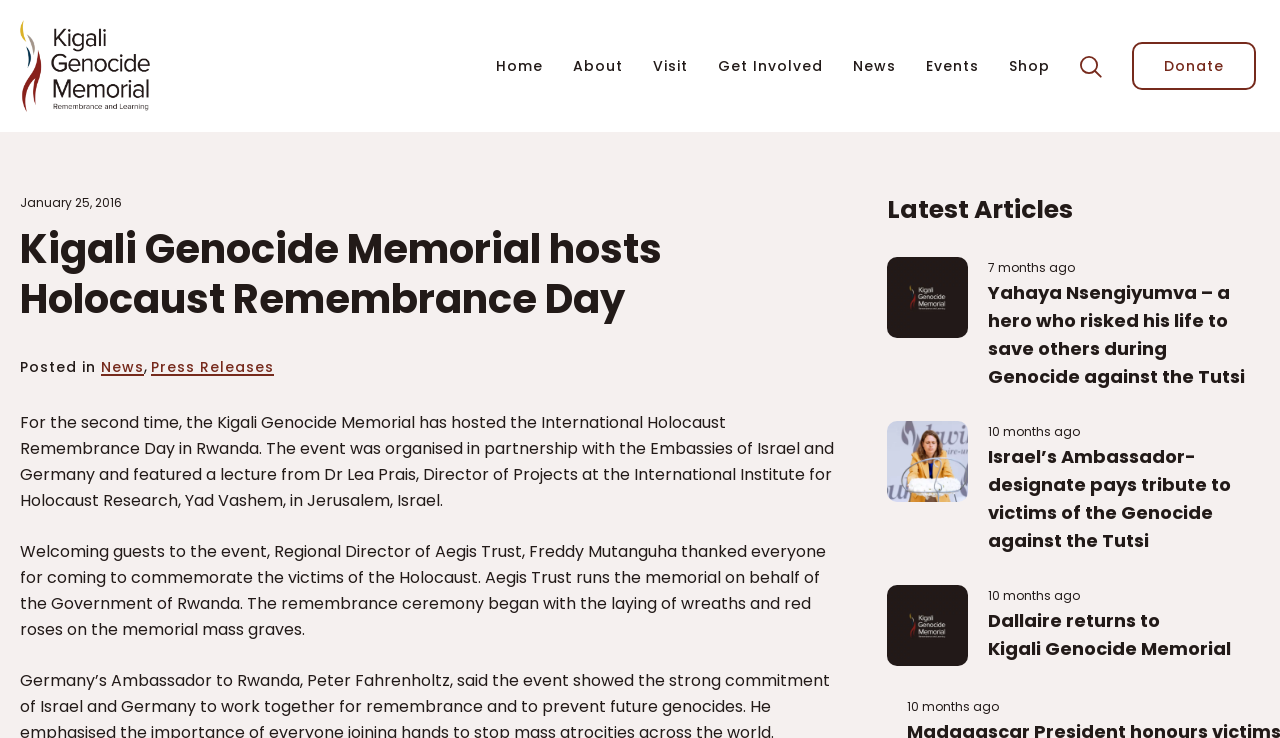What is the main title displayed on this webpage?

Kigali Genocide Memorial hosts Holocaust Remembrance Day